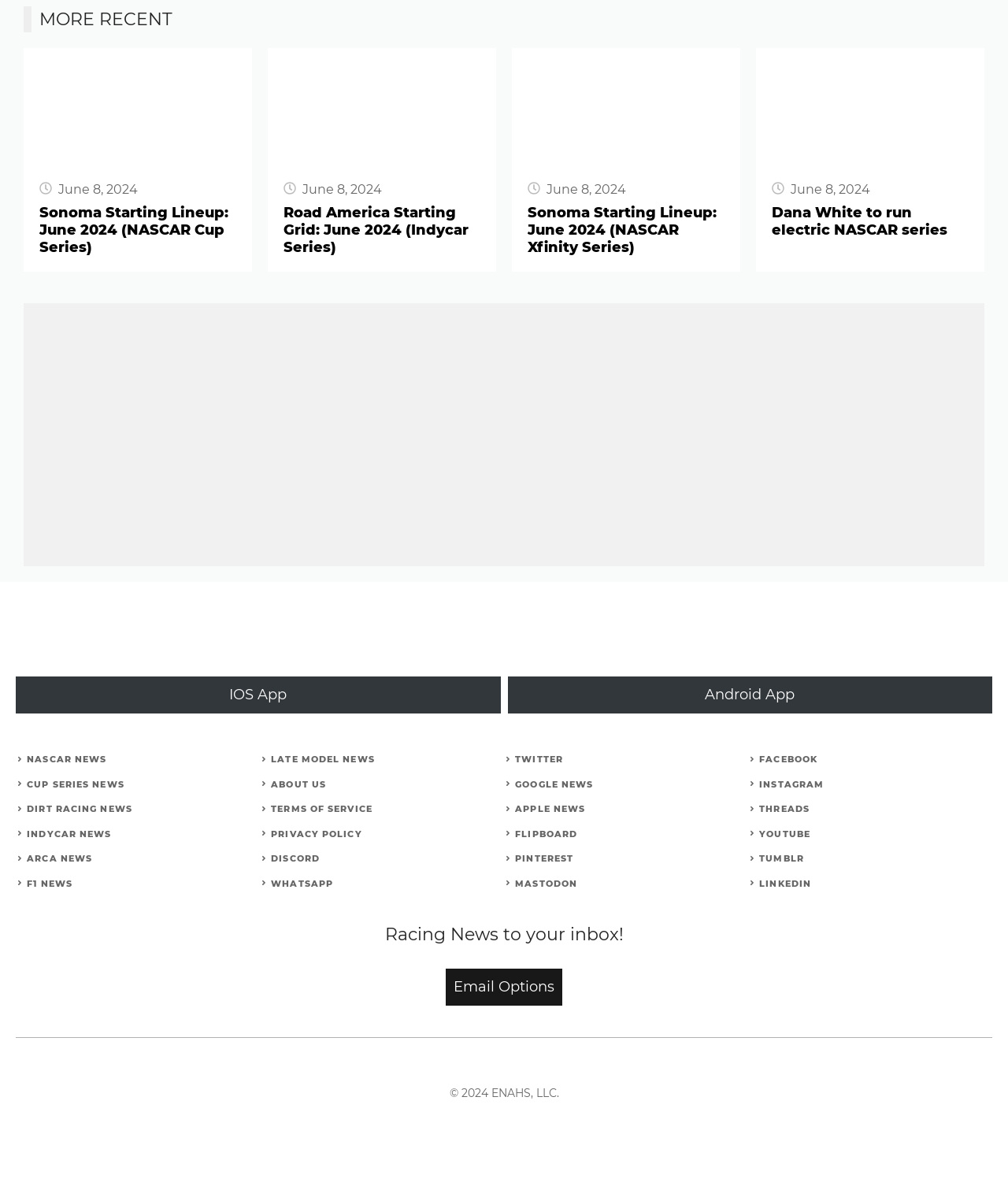Please mark the bounding box coordinates of the area that should be clicked to carry out the instruction: "Click the 'MORE RECENT' heading".

[0.023, 0.006, 0.977, 0.027]